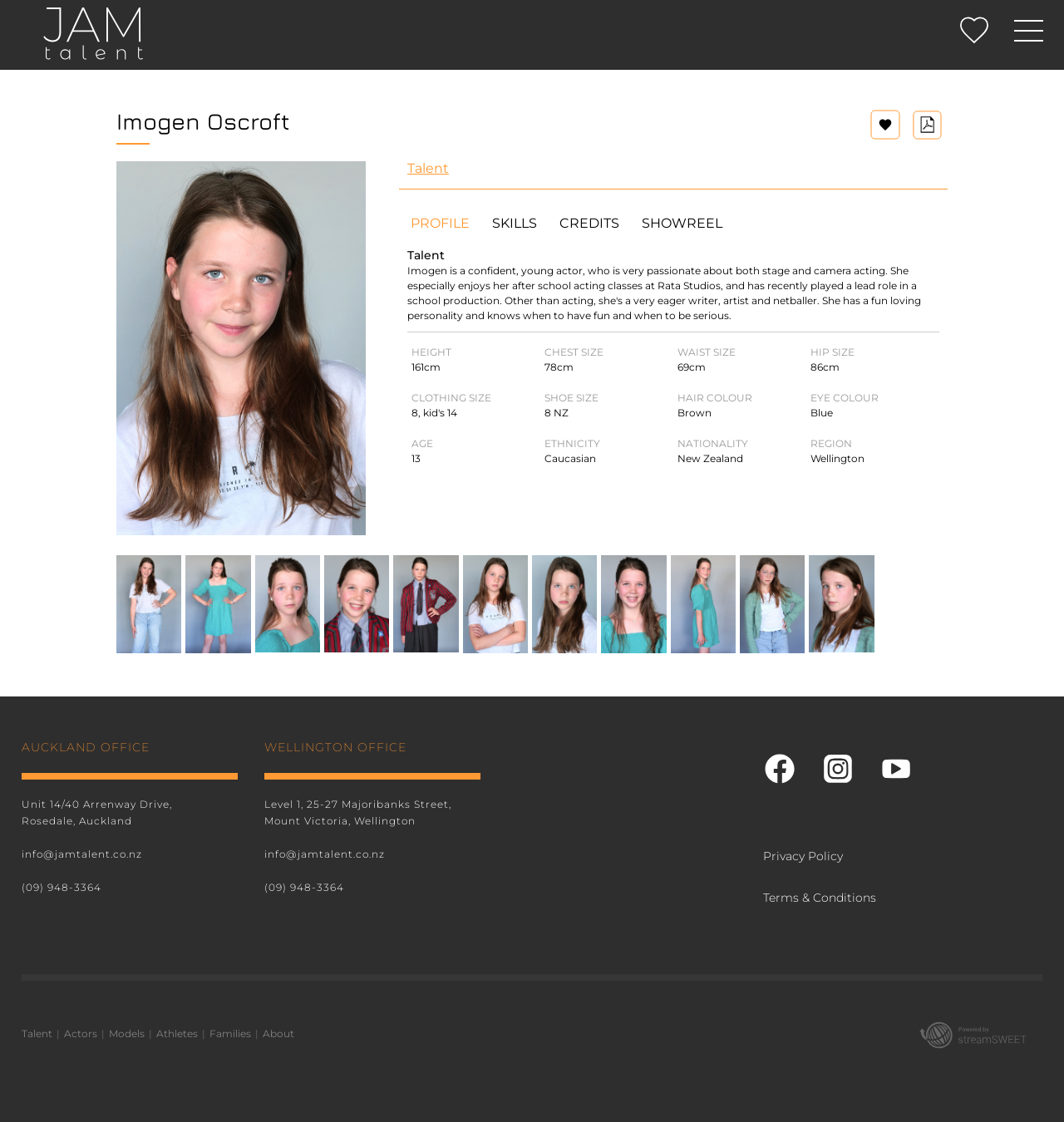Please locate the UI element described by "Create an Account" and provide its bounding box coordinates.

[0.621, 0.221, 0.738, 0.235]